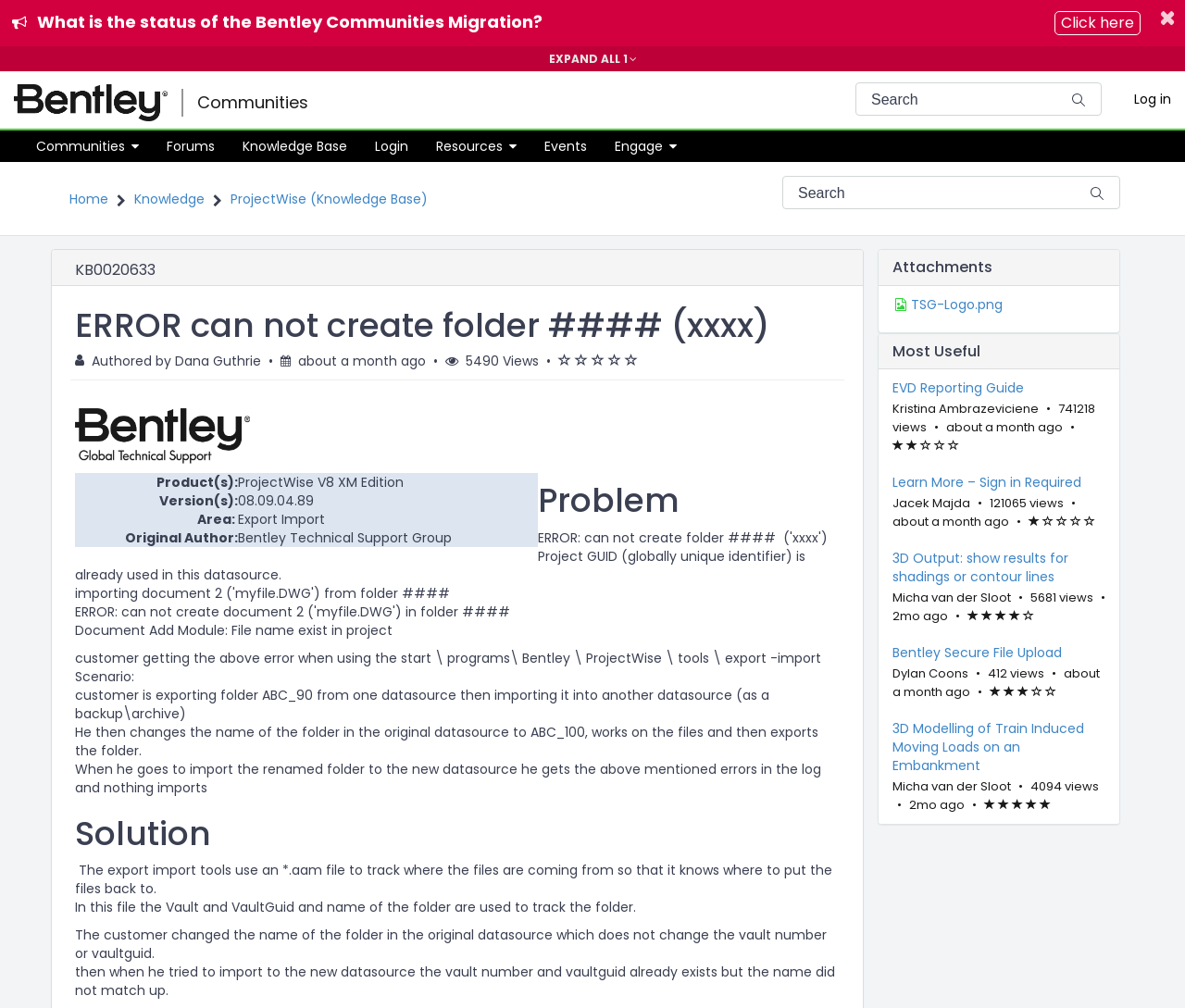Provide the bounding box coordinates for the UI element that is described as: "(*) (*) (*) (*) (*)".

[0.83, 0.79, 0.886, 0.808]